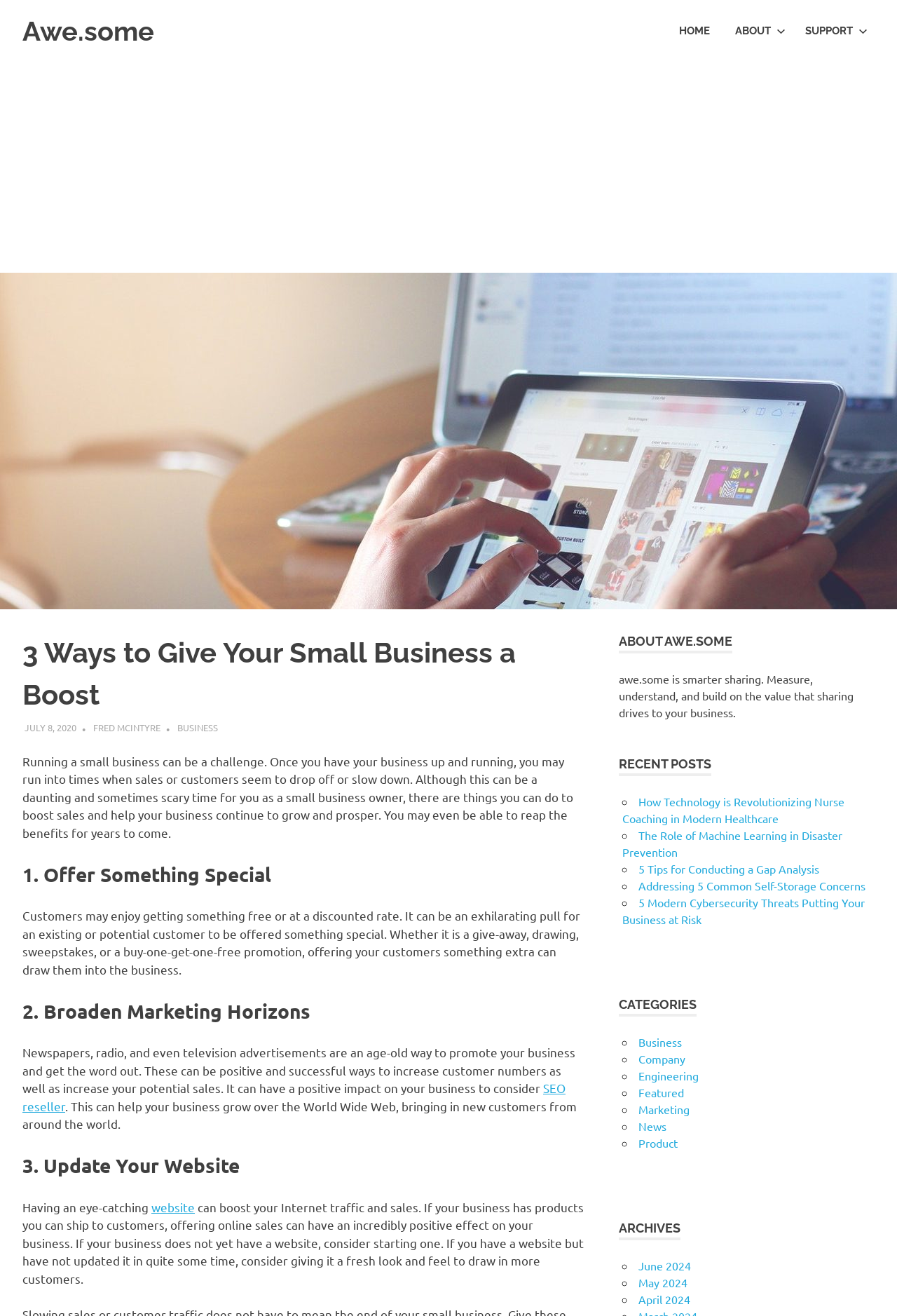How can a business benefit from having a website?
Carefully analyze the image and provide a detailed answer to the question.

A business can benefit from having a website by boosting its Internet traffic and sales, as mentioned in the article, especially if the business has products that can be shipped to customers.